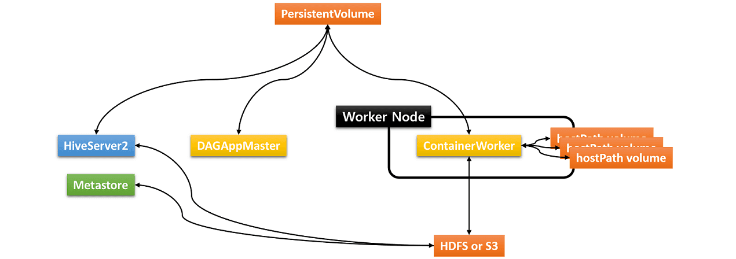Give an elaborate caption for the image.

The diagram illustrates the architecture of a Hive on MR3 setup in a Kubernetes environment, highlighting the relationships between various components. Central to the architecture is the **Worker Node**, which houses the **ContainerWorker** responsible for executing tasks. The **ContainerWorker** interacts with storage solutions, utilizing **hostPath volumes** for intermediate data storage and enabling access to data sources like **HDFS** or **Amazon S3**. The diagram also shows connections to key components such as **HiveServer2**, **DAGAppMaster**, and **Metastore**, along with the integration of **PersistentVolume** for managing persistent storage needs. This visual representation underscores the critical role each component plays in the workflow and data management within the Hive on MR3 system.